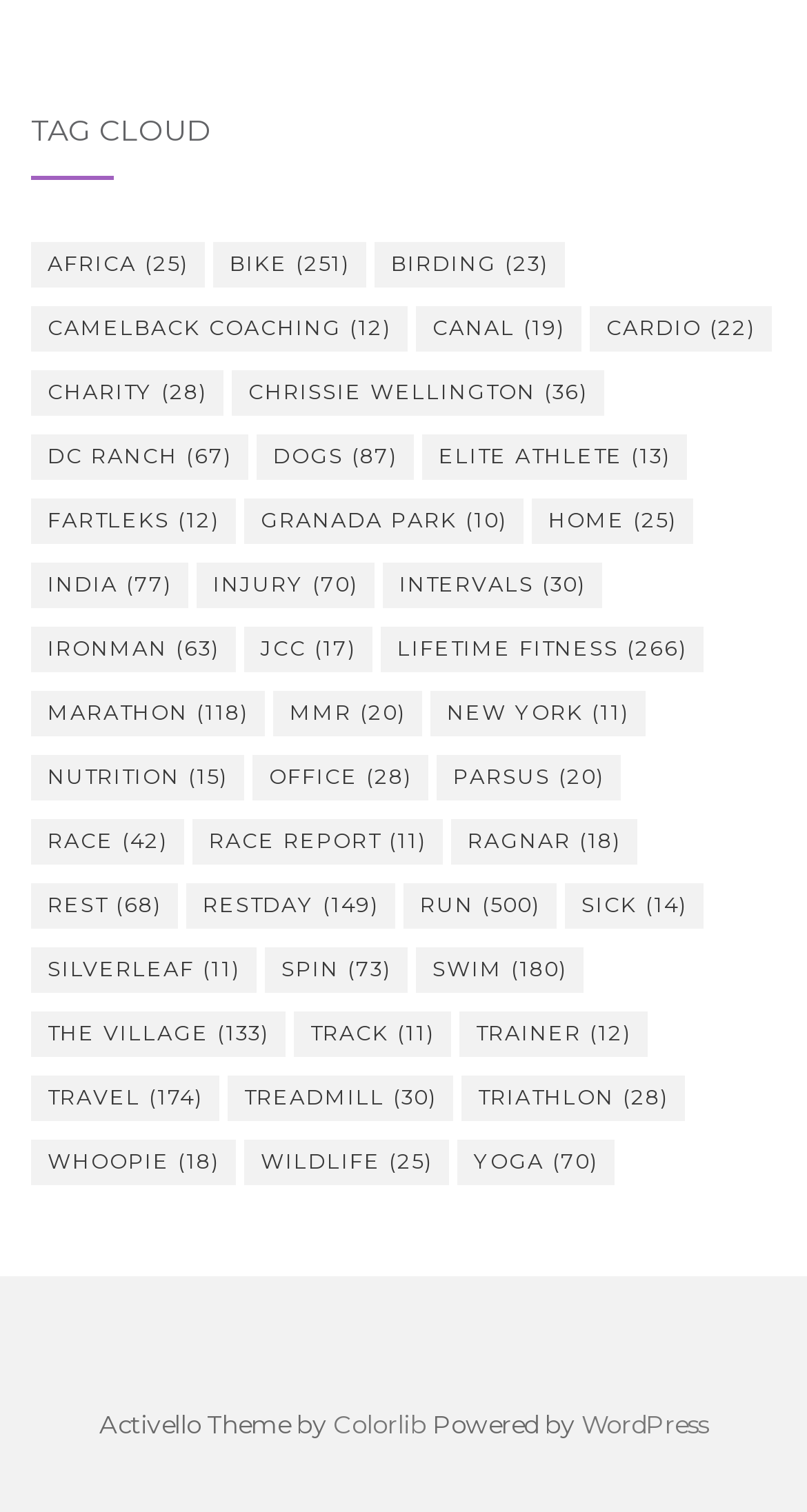Given the webpage screenshot, identify the bounding box of the UI element that matches this description: "travel (174)".

[0.038, 0.711, 0.272, 0.741]